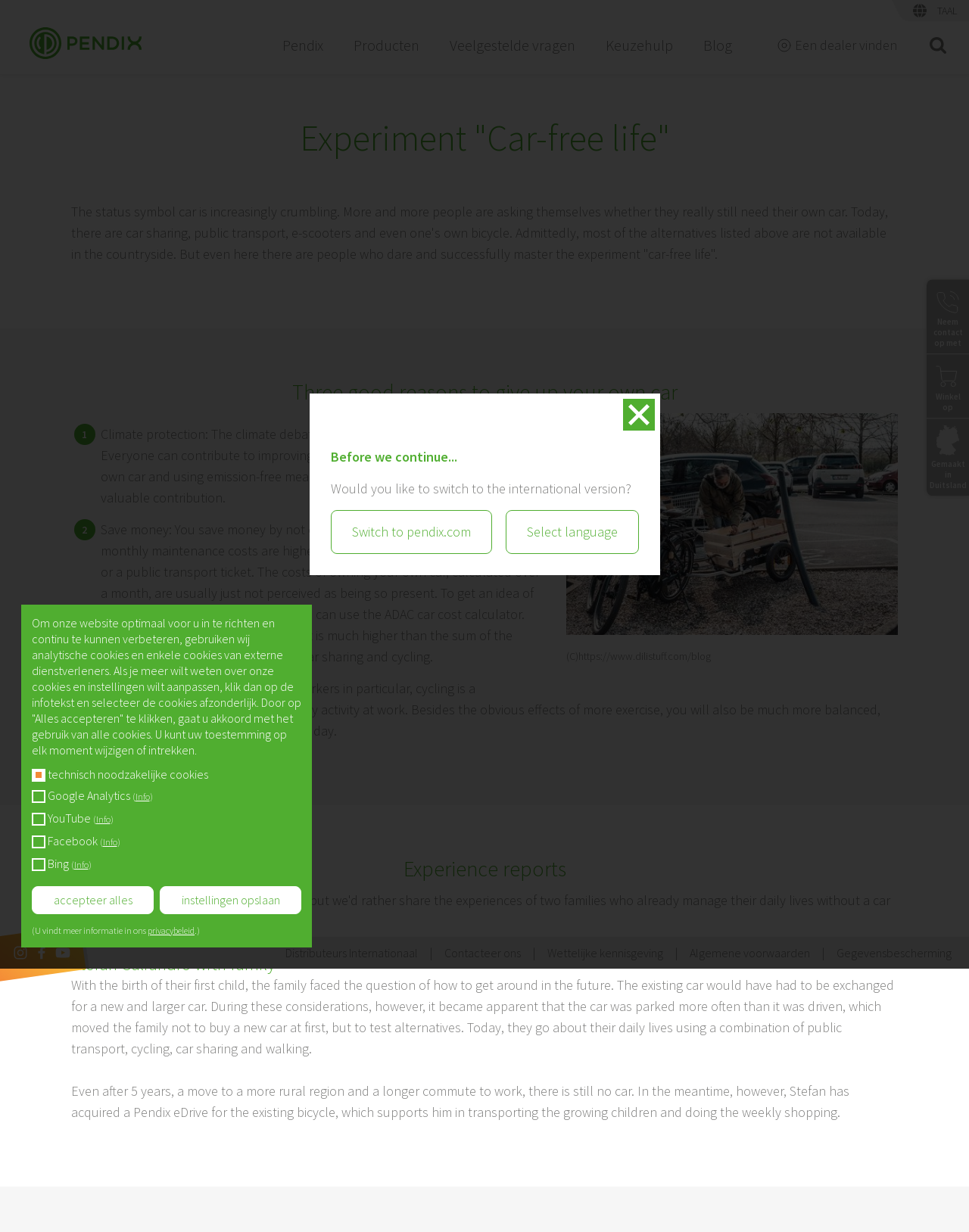Find the bounding box coordinates for the area you need to click to carry out the instruction: "Search for articles". The coordinates should be four float numbers between 0 and 1, indicated as [left, top, right, bottom].

None